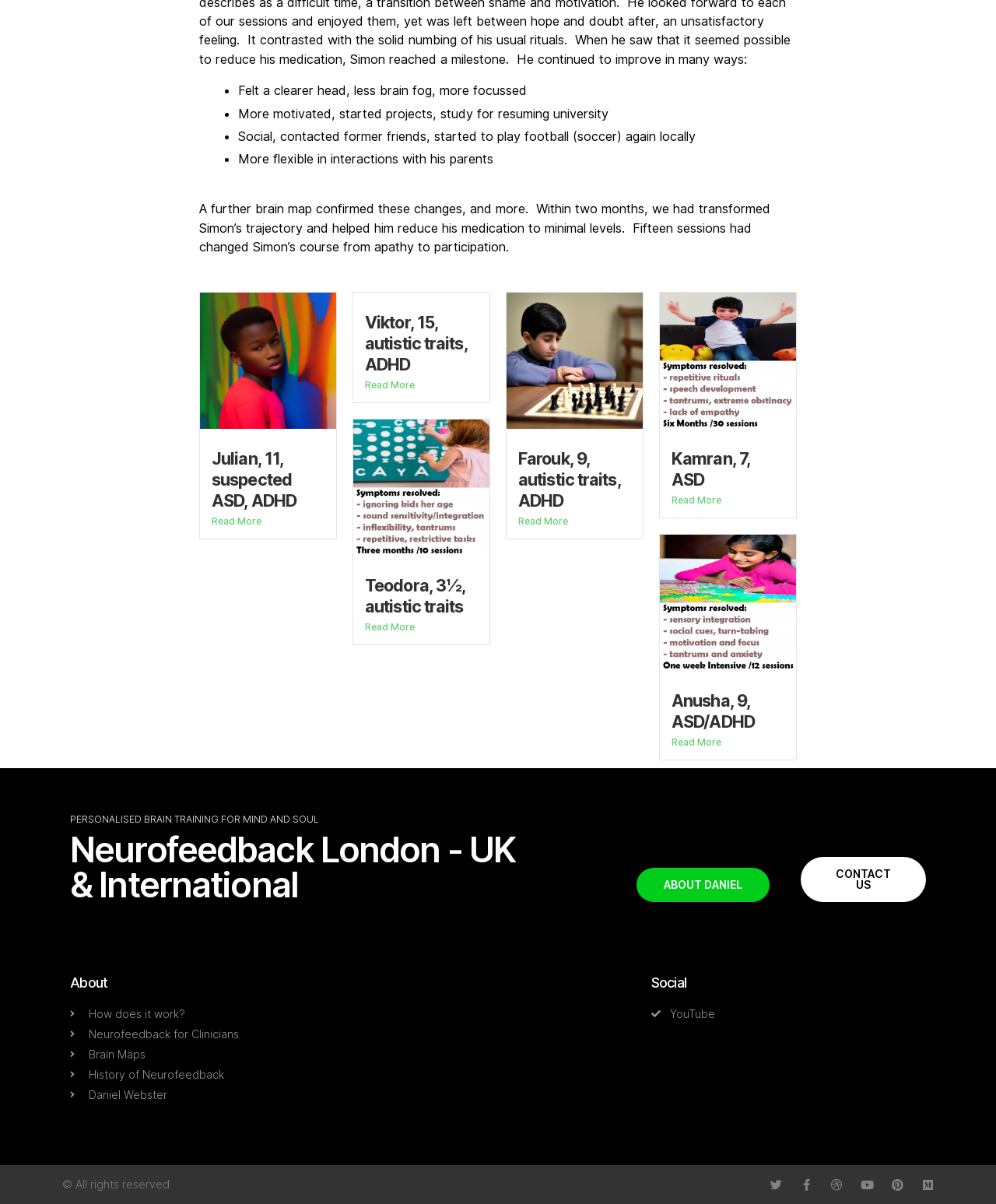Predict the bounding box coordinates of the UI element that matches this description: "Teodora, 3½, autistic traits". The coordinates should be in the format [left, top, right, bottom] with each value between 0 and 1.

[0.366, 0.478, 0.467, 0.512]